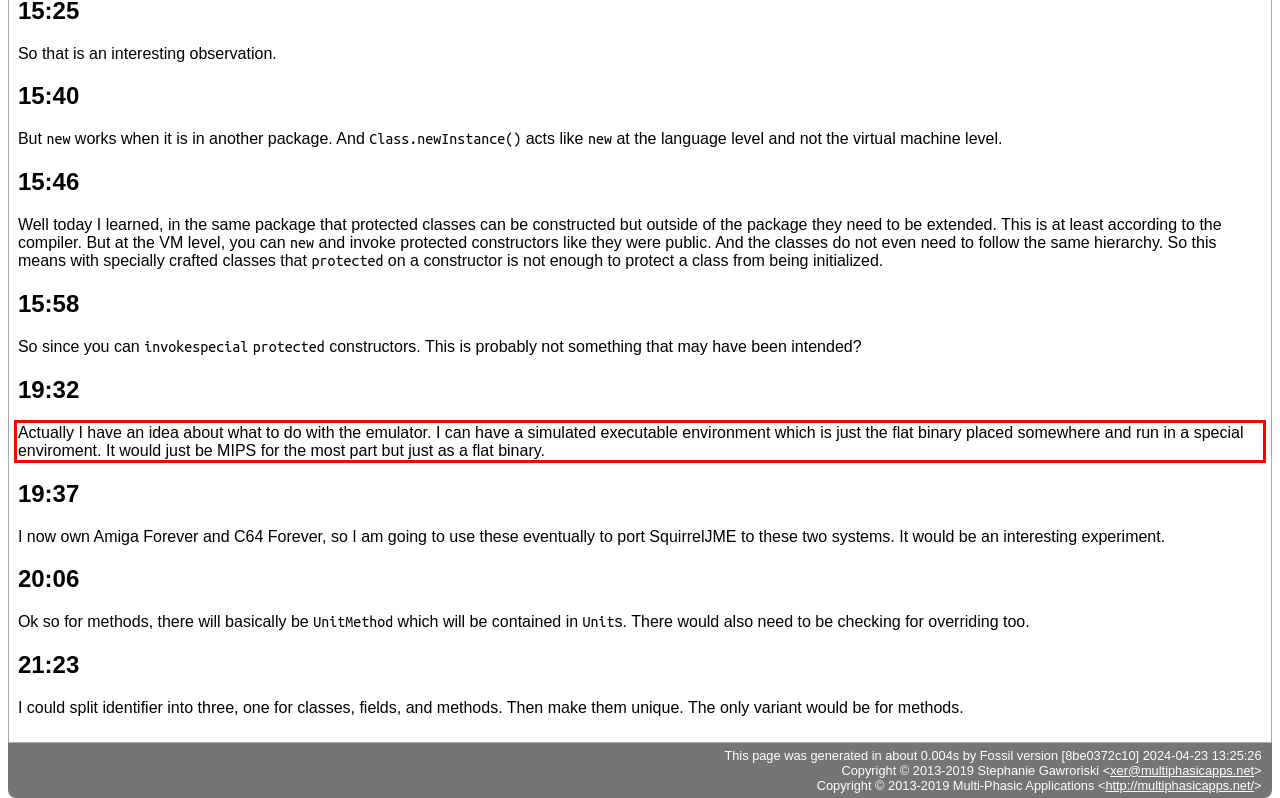Using the provided screenshot of a webpage, recognize the text inside the red rectangle bounding box by performing OCR.

Actually I have an idea about what to do with the emulator. I can have a simulated executable environment which is just the flat binary placed somewhere and run in a special enviroment. It would just be MIPS for the most part but just as a flat binary.